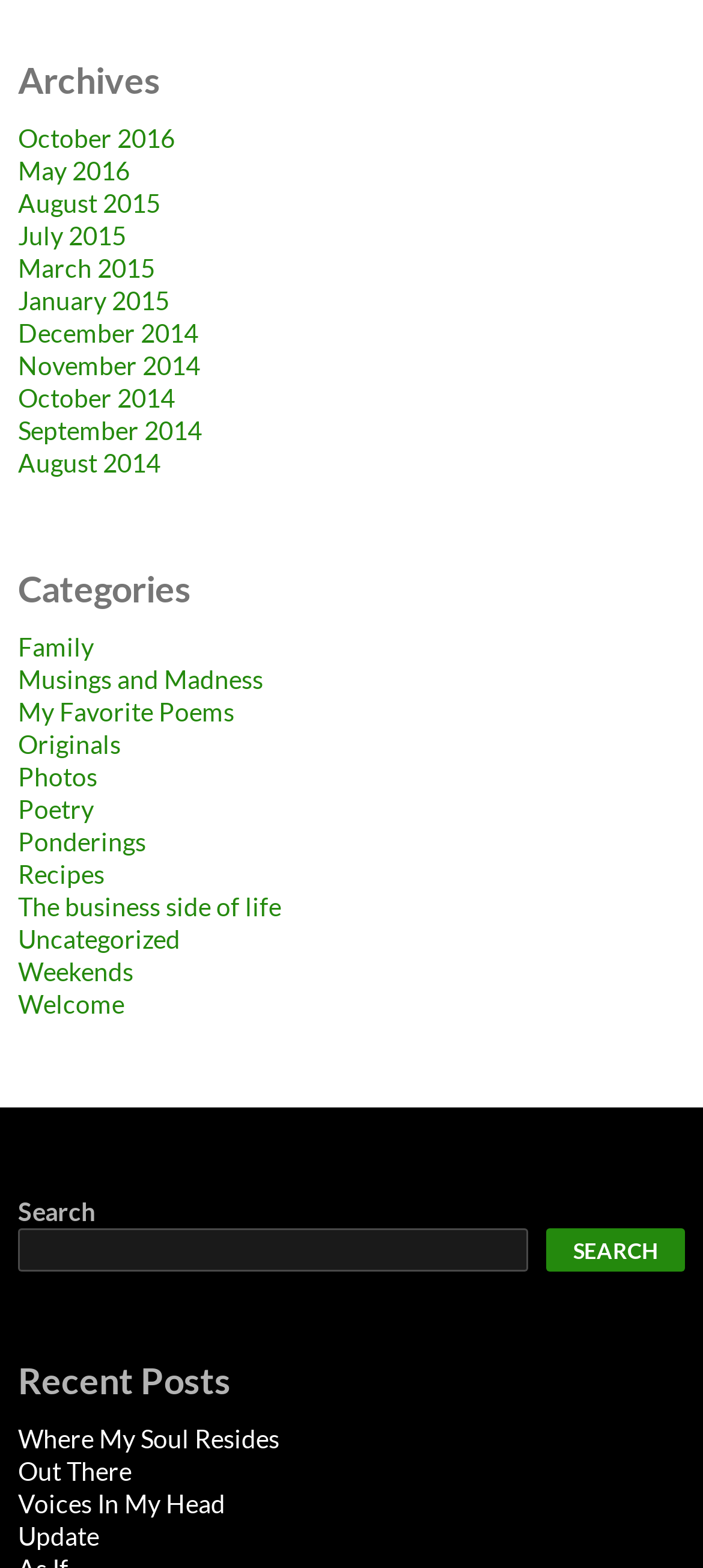Is there a search function on the page?
Could you give a comprehensive explanation in response to this question?

I found a search box with a 'Search' button, which indicates that there is a search function on the page.